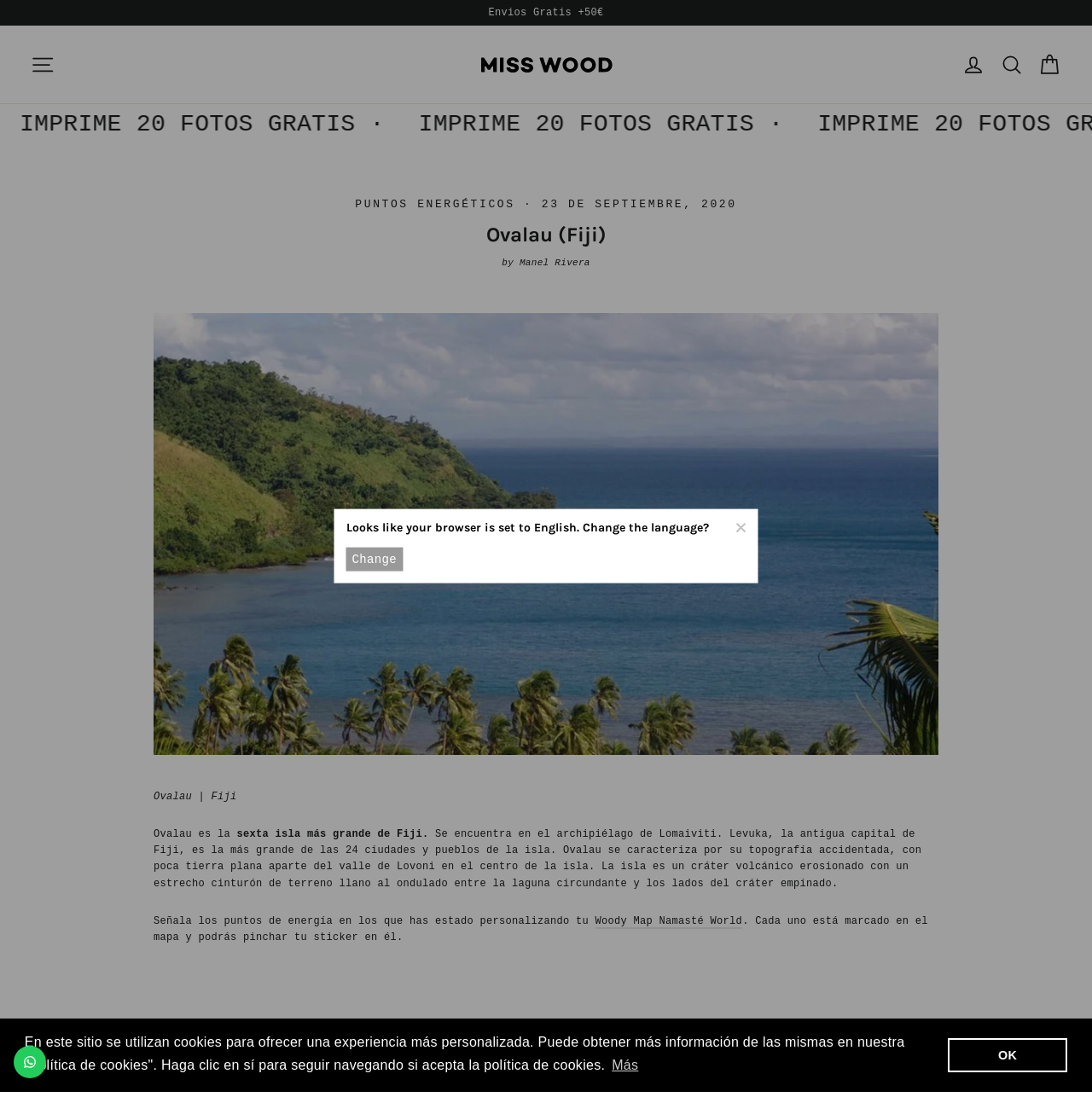Answer in one word or a short phrase: 
What is the name of the capital of Fiji mentioned on this webpage?

Levuka